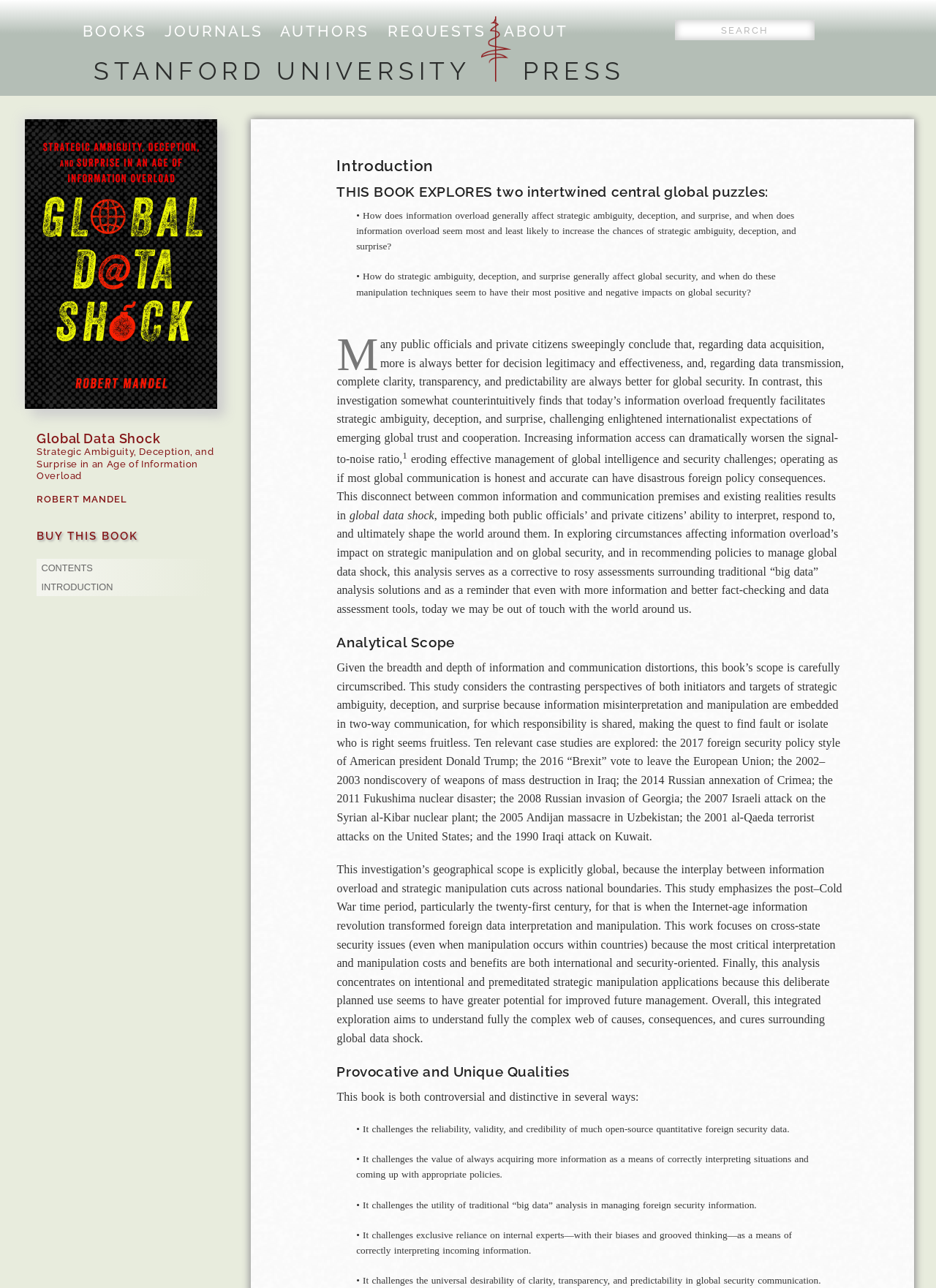Determine the bounding box coordinates of the clickable area required to perform the following instruction: "Search for a book". The coordinates should be represented as four float numbers between 0 and 1: [left, top, right, bottom].

[0.721, 0.015, 0.871, 0.031]